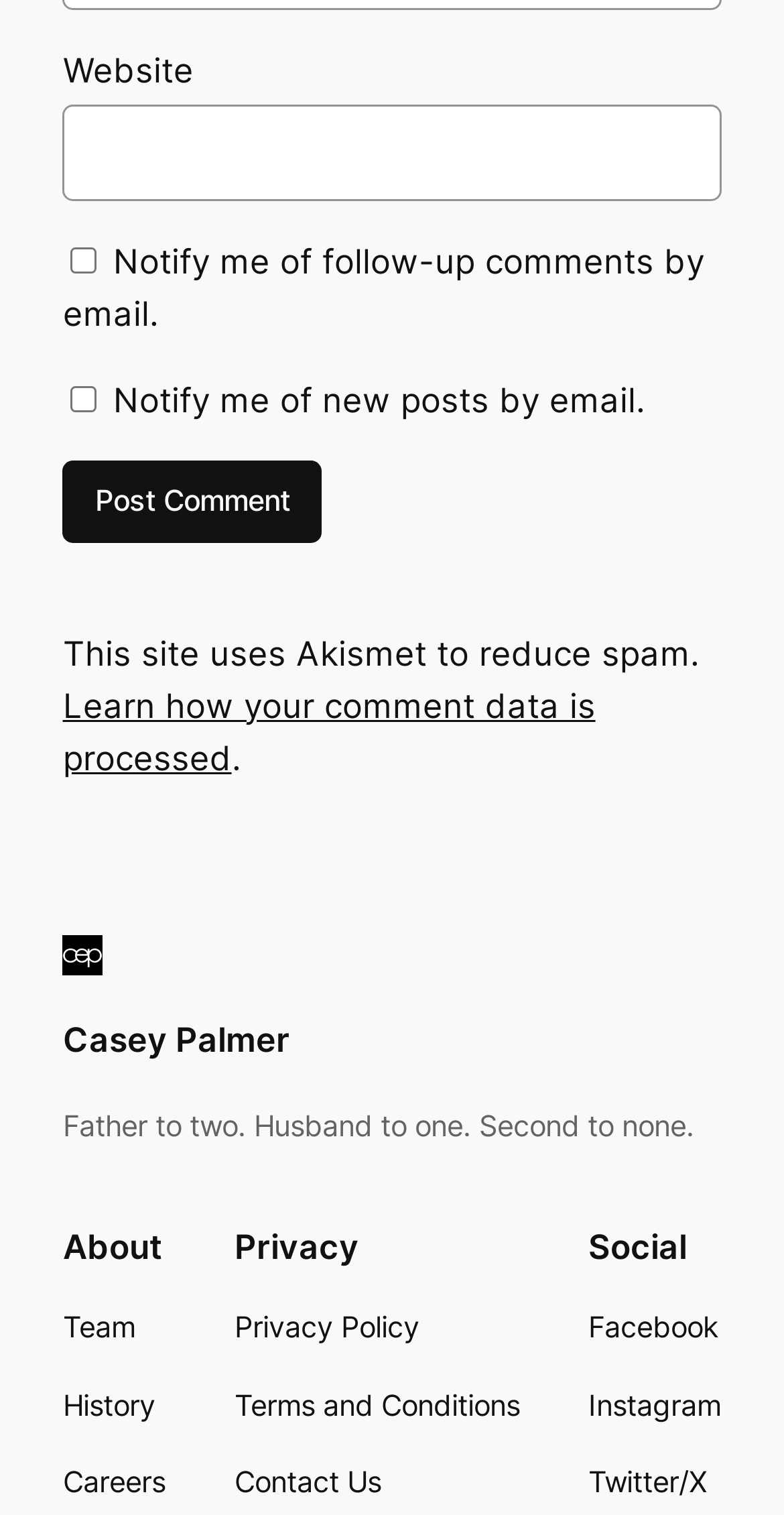Please identify the bounding box coordinates of the area that needs to be clicked to follow this instruction: "View data science chair".

None